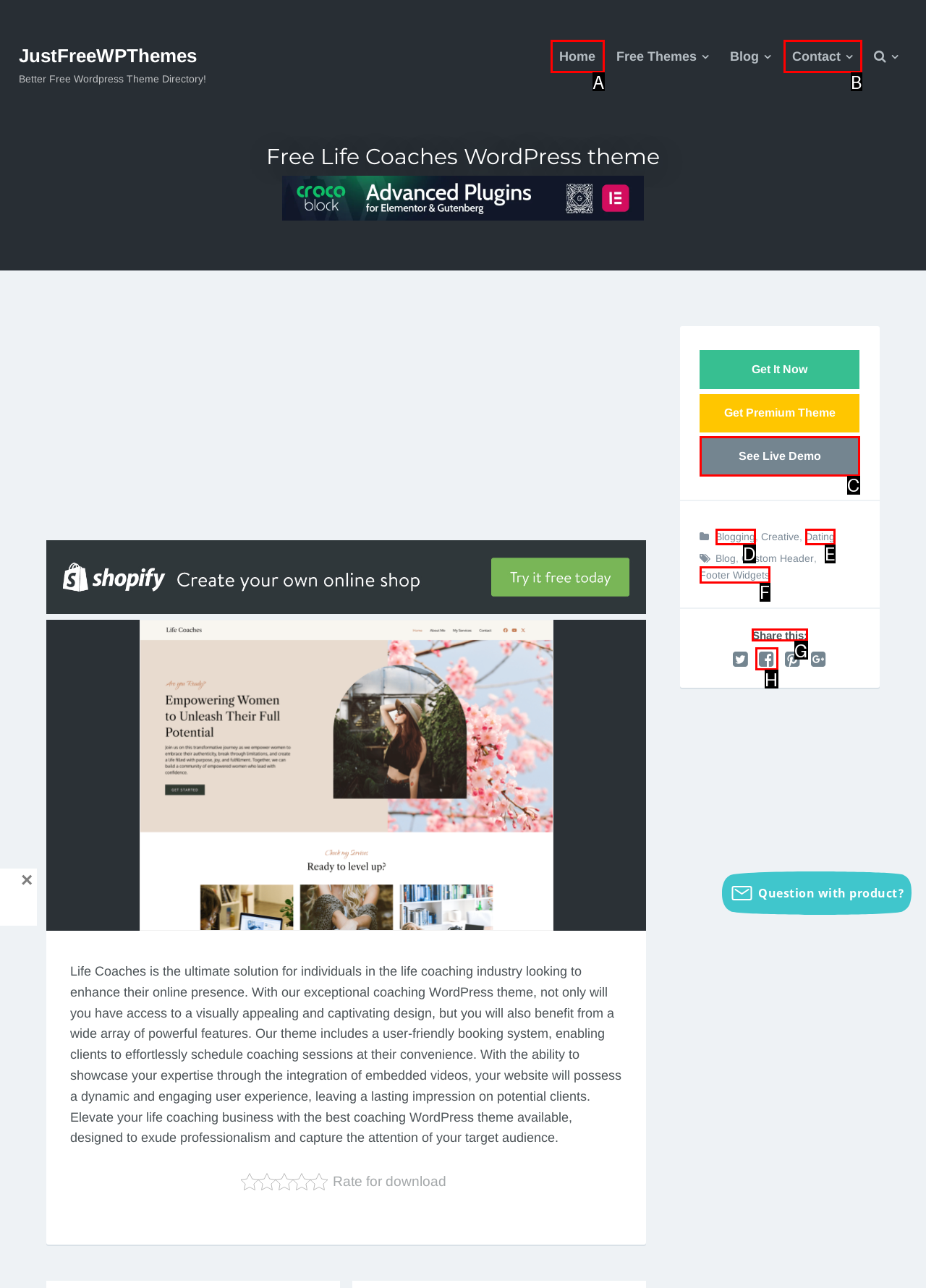Which UI element's letter should be clicked to achieve the task: Share this on social media
Provide the letter of the correct choice directly.

G